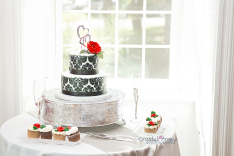What is on top of the main cake?
Refer to the image and provide a detailed answer to the question.

According to the caption, the main cake features a unique black design adorned with intricate white patterns, and it is topped with a vibrant red rose and a decorative heart-shaped cake topper, symbolizing love and celebration.